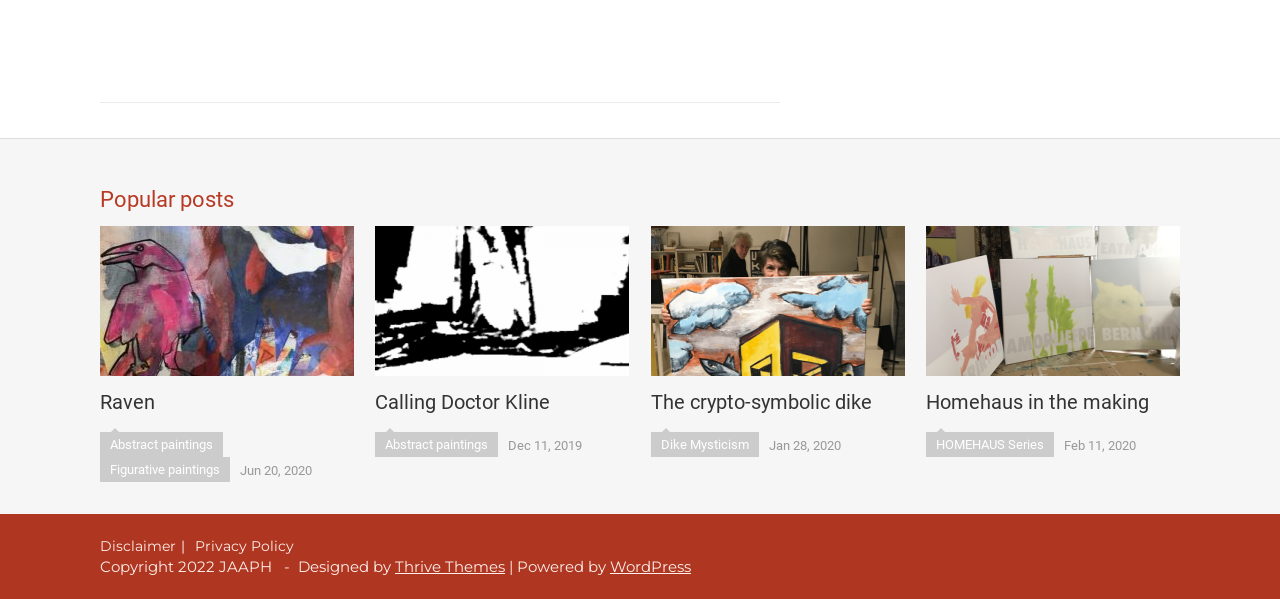What is the theme of the fourth post?
Give a single word or phrase as your answer by examining the image.

Dike Mysticism